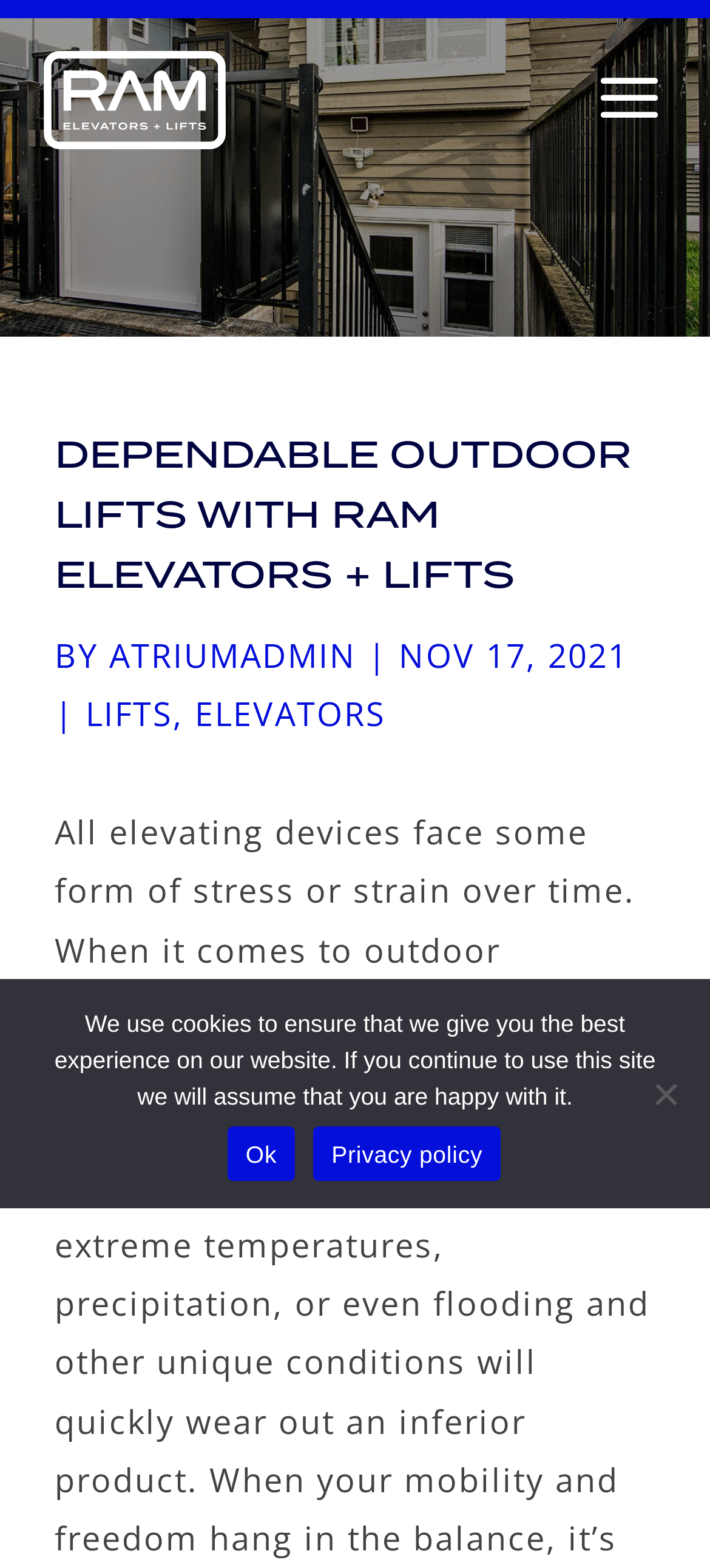How many links are there in the top section?
Based on the screenshot, provide a one-word or short-phrase response.

2